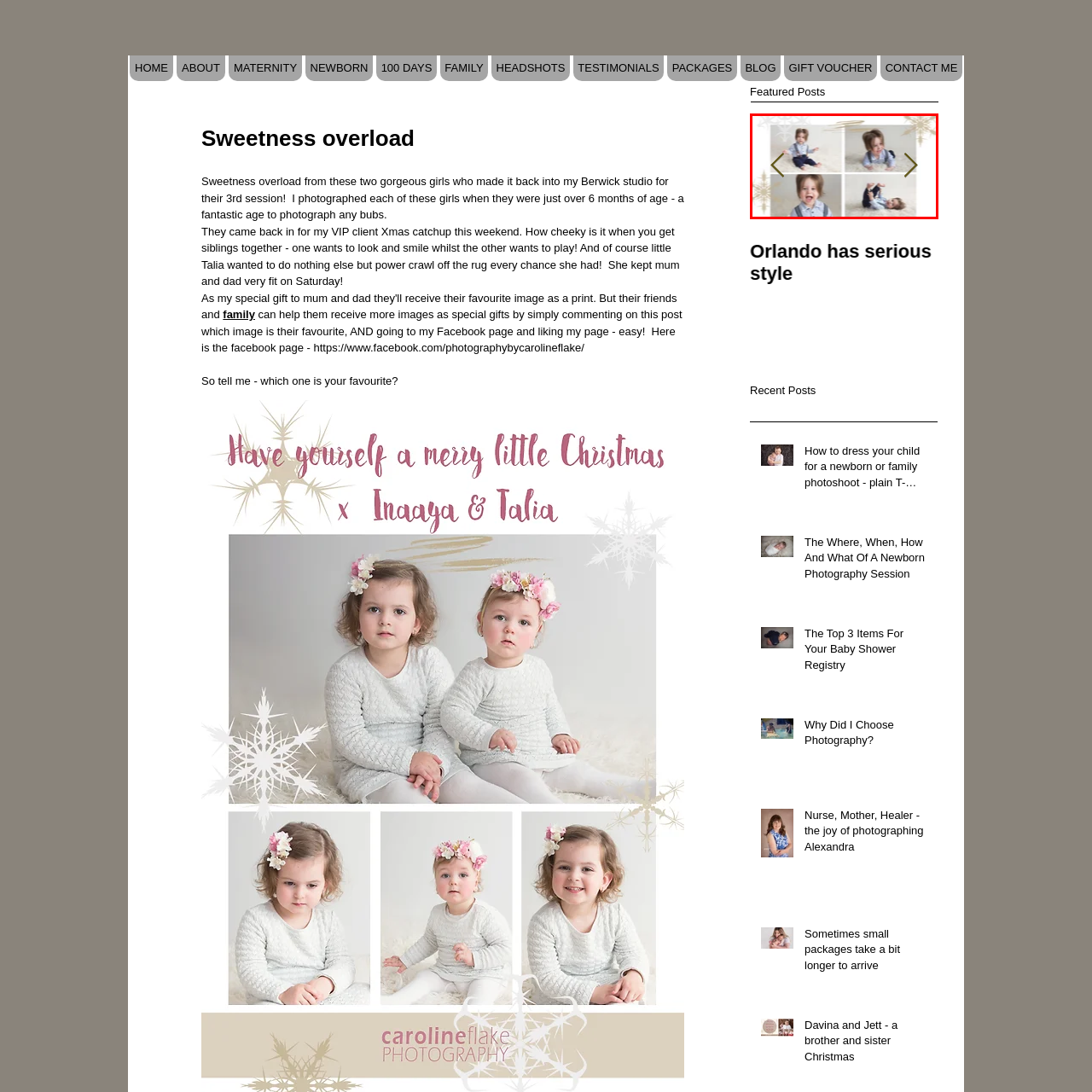What is the purpose of the interactive navigation buttons?
Observe the image highlighted by the red bounding box and answer the question comprehensively.

According to the caption, the design includes interactive navigation buttons for users to view more delightful images, creating an engaging experience for visitors, which implies that the purpose of these buttons is to allow users to view more images.